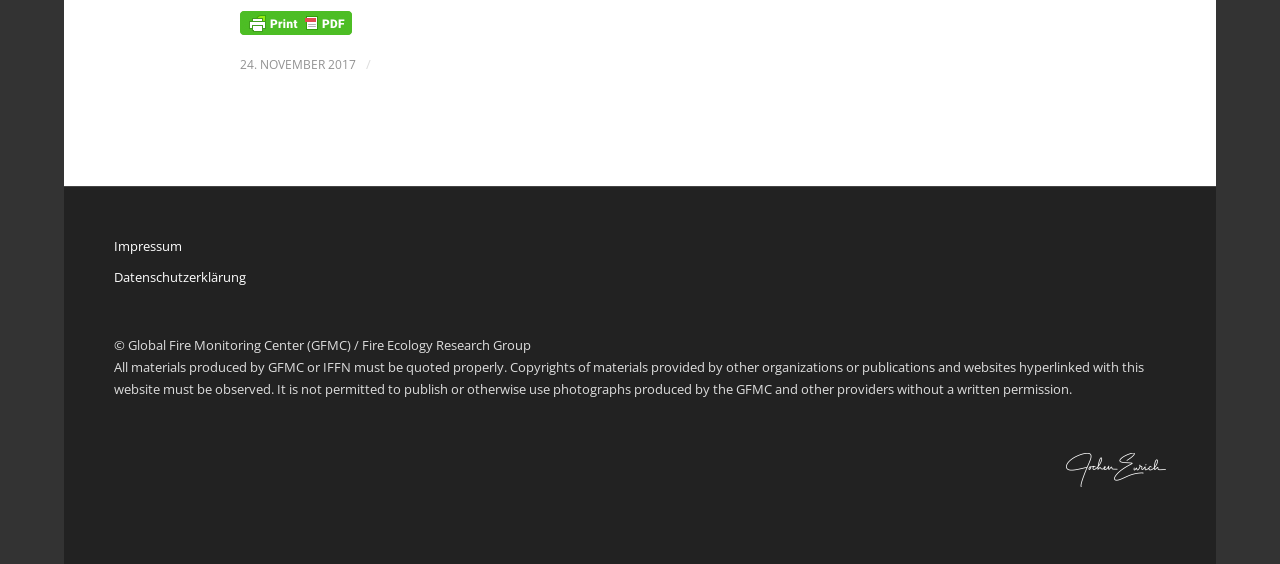Locate the bounding box coordinates of the UI element described by: "Impressum". Provide the coordinates as four float numbers between 0 and 1, formatted as [left, top, right, bottom].

[0.089, 0.412, 0.911, 0.466]